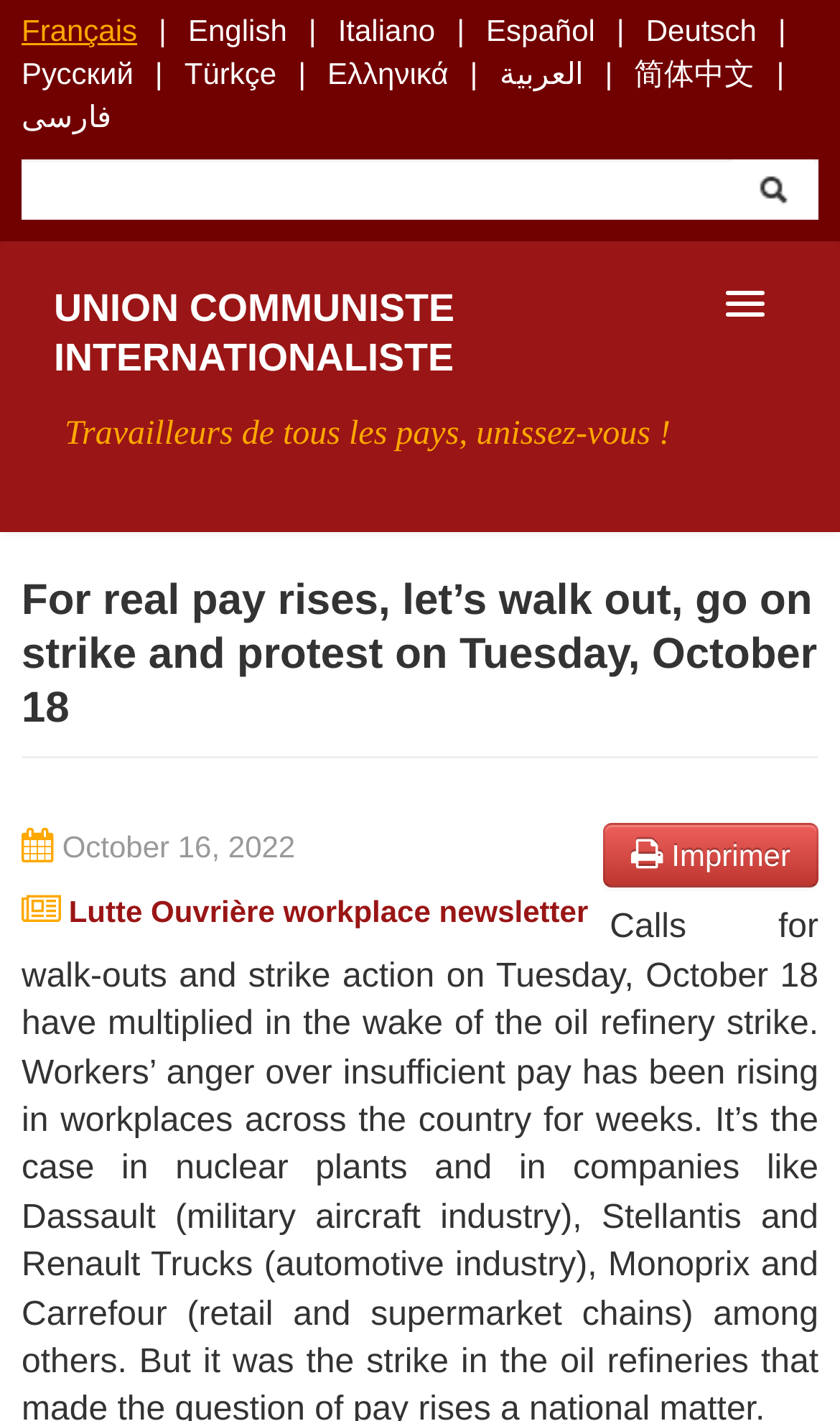Indicate the bounding box coordinates of the clickable region to achieve the following instruction: "Read comments."

None